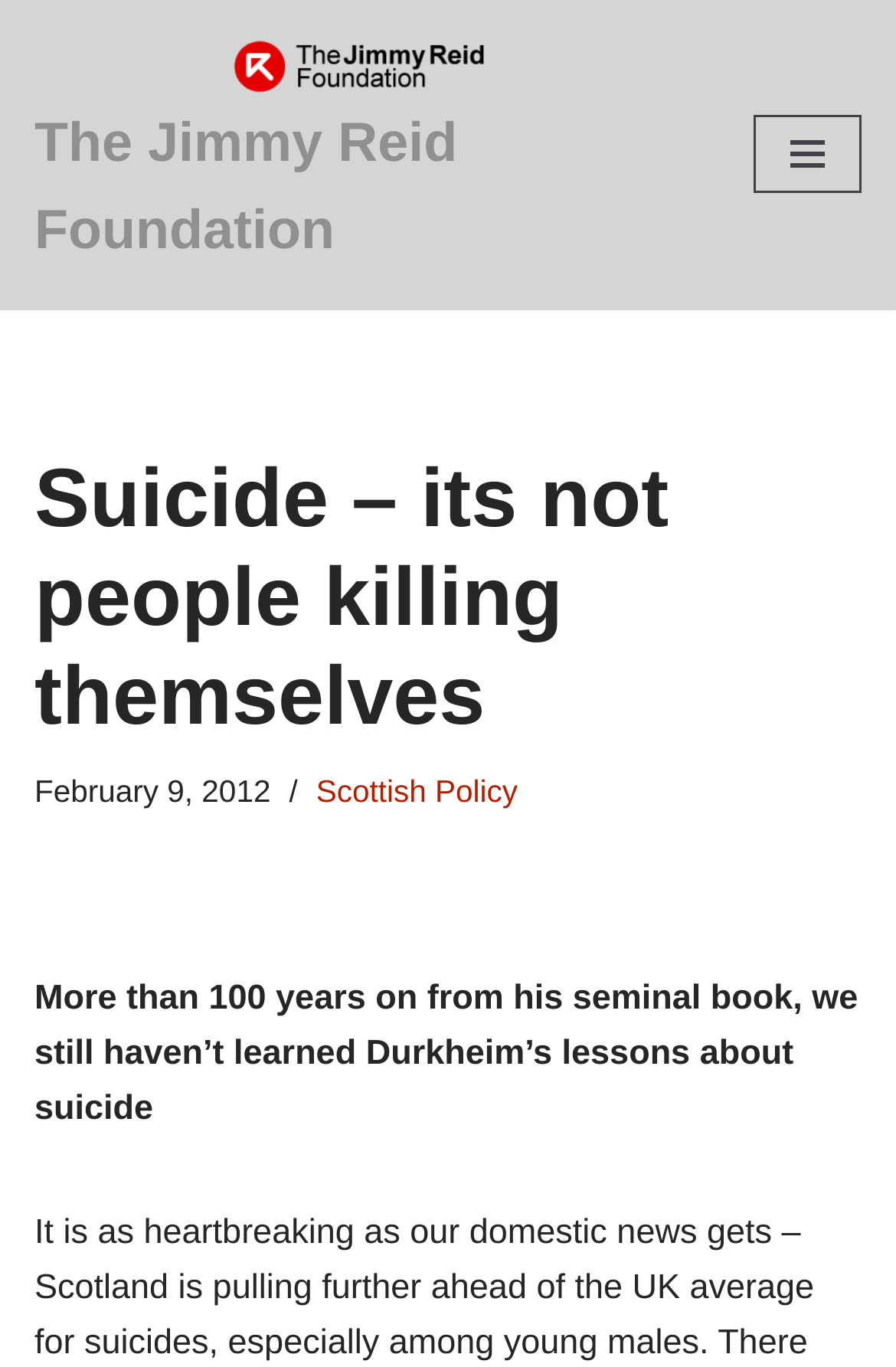Determine the bounding box coordinates for the UI element matching this description: "Scottish Policy".

[0.353, 0.567, 0.578, 0.592]